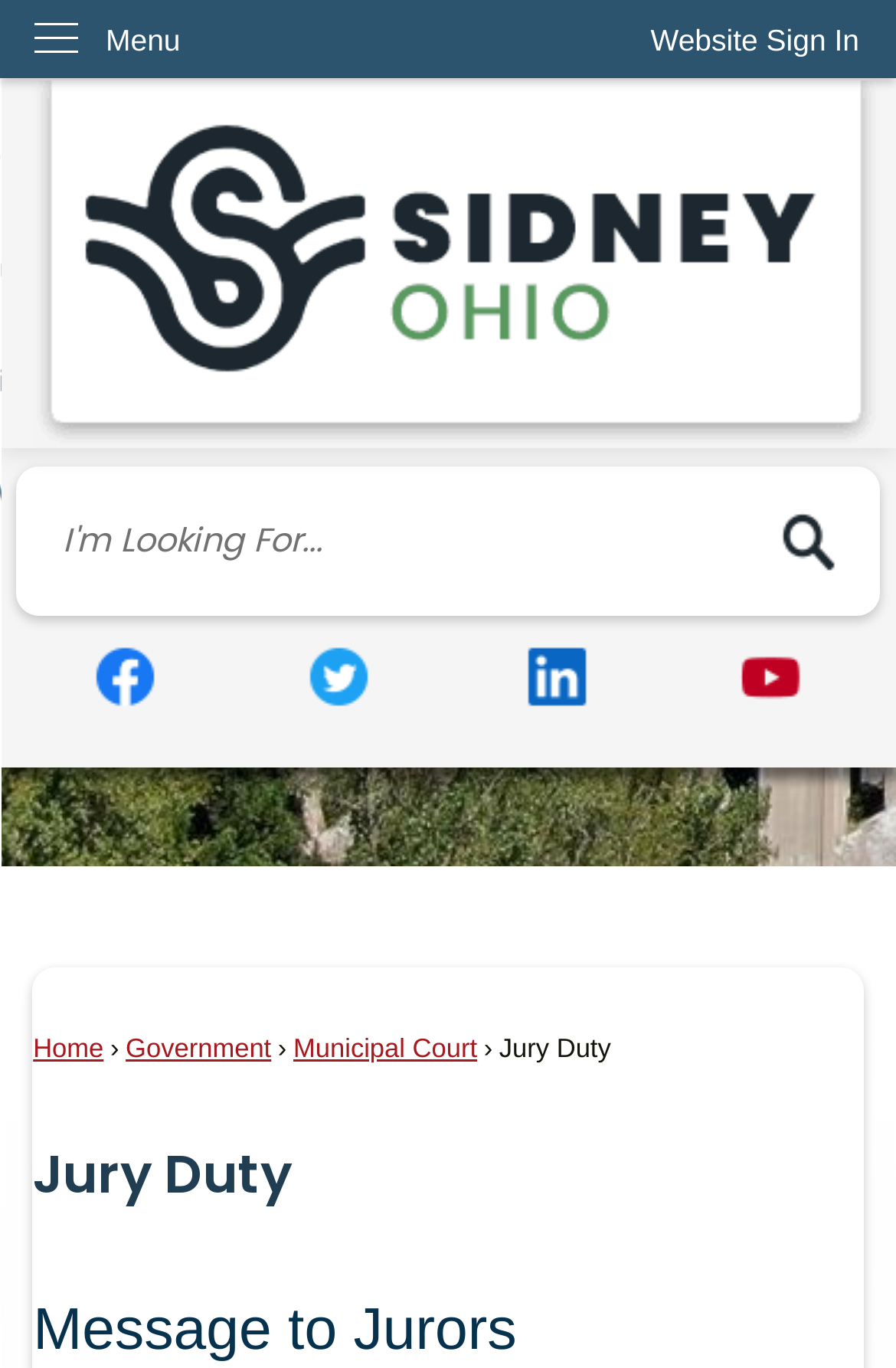Please determine the bounding box coordinates for the element with the description: "twitter".

[0.328, 0.462, 0.431, 0.529]